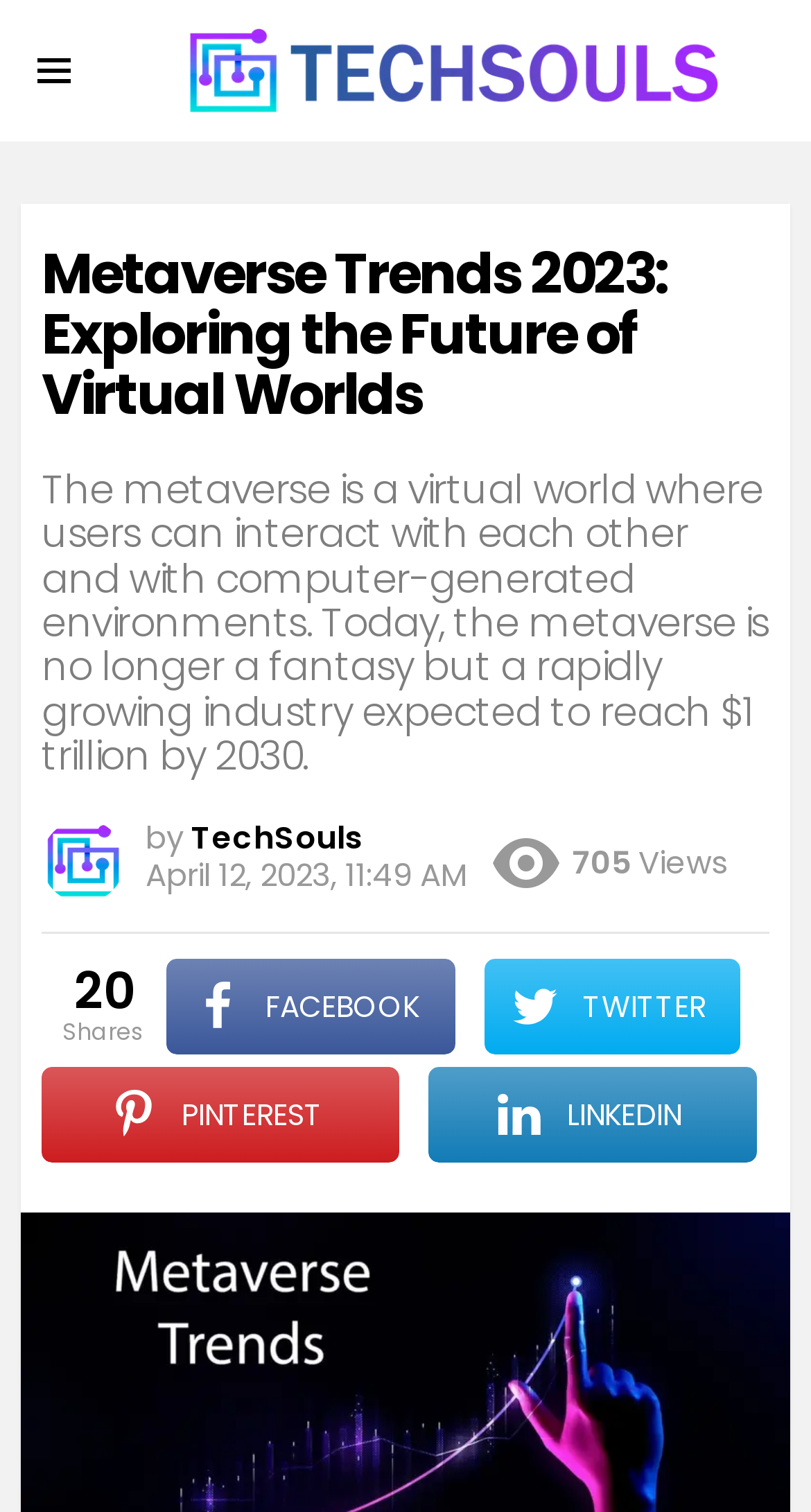Given the element description: "LinkedIn", predict the bounding box coordinates of the UI element it refers to, using four float numbers between 0 and 1, i.e., [left, top, right, bottom].

[0.527, 0.706, 0.933, 0.769]